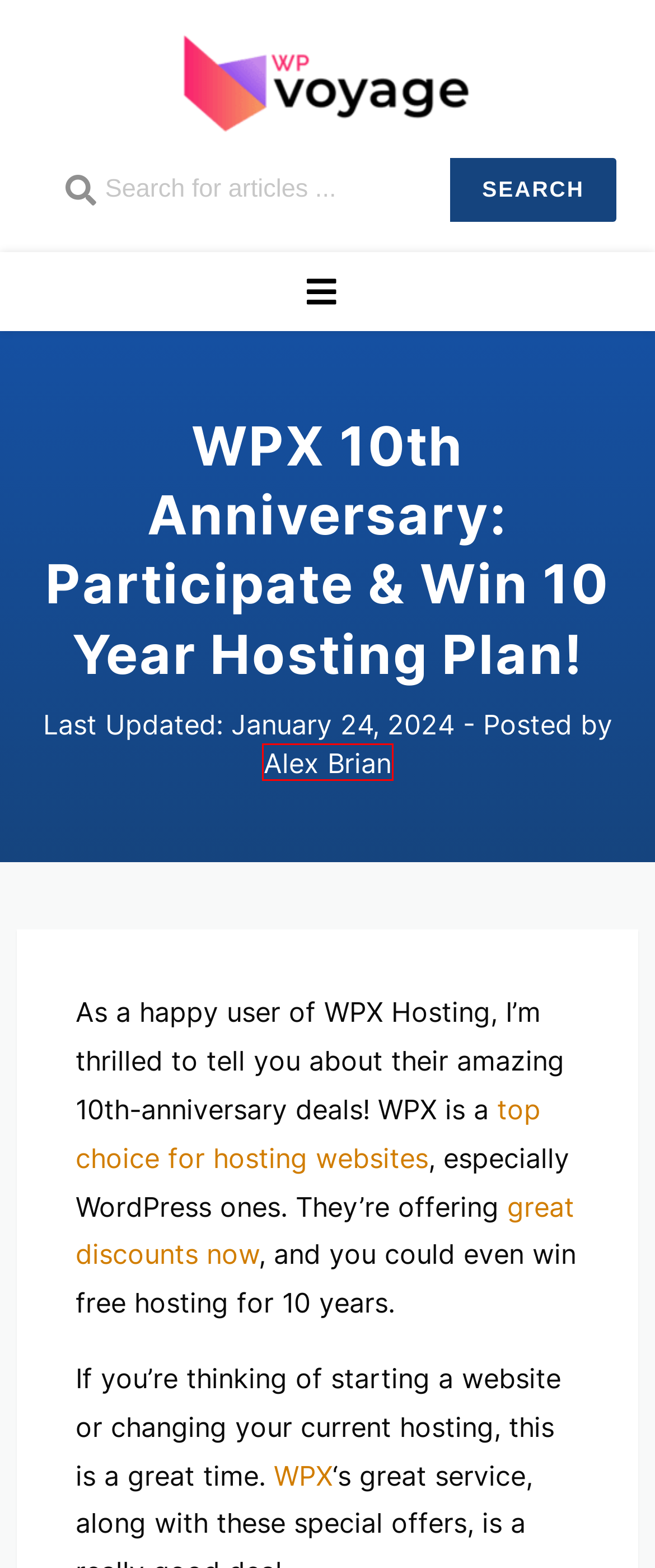Review the webpage screenshot and focus on the UI element within the red bounding box. Select the best-matching webpage description for the new webpage that follows after clicking the highlighted element. Here are the candidates:
A. World's Fastest Managed WordPress Hosting | WPX Hosting
B. Exclusive Social Warfare Coupon Code - January 2024
C. WPX Hosting Review 2024 - The Fastest WordPress Hosting
D. 90% Off WPX Hosting Coupon & Promo Code - June 2024
E. wpVoyage (GrabHosts) - Reviews, Guides & Offers Hub
F. Cookie Policy - wpVoyage (Previously GrabHosts)
G. Alex Brian, Author at wpVoyage (Previously GrabHosts)
H. WPX Hosting vs WP Engine - Detailed Comparison 2024

G